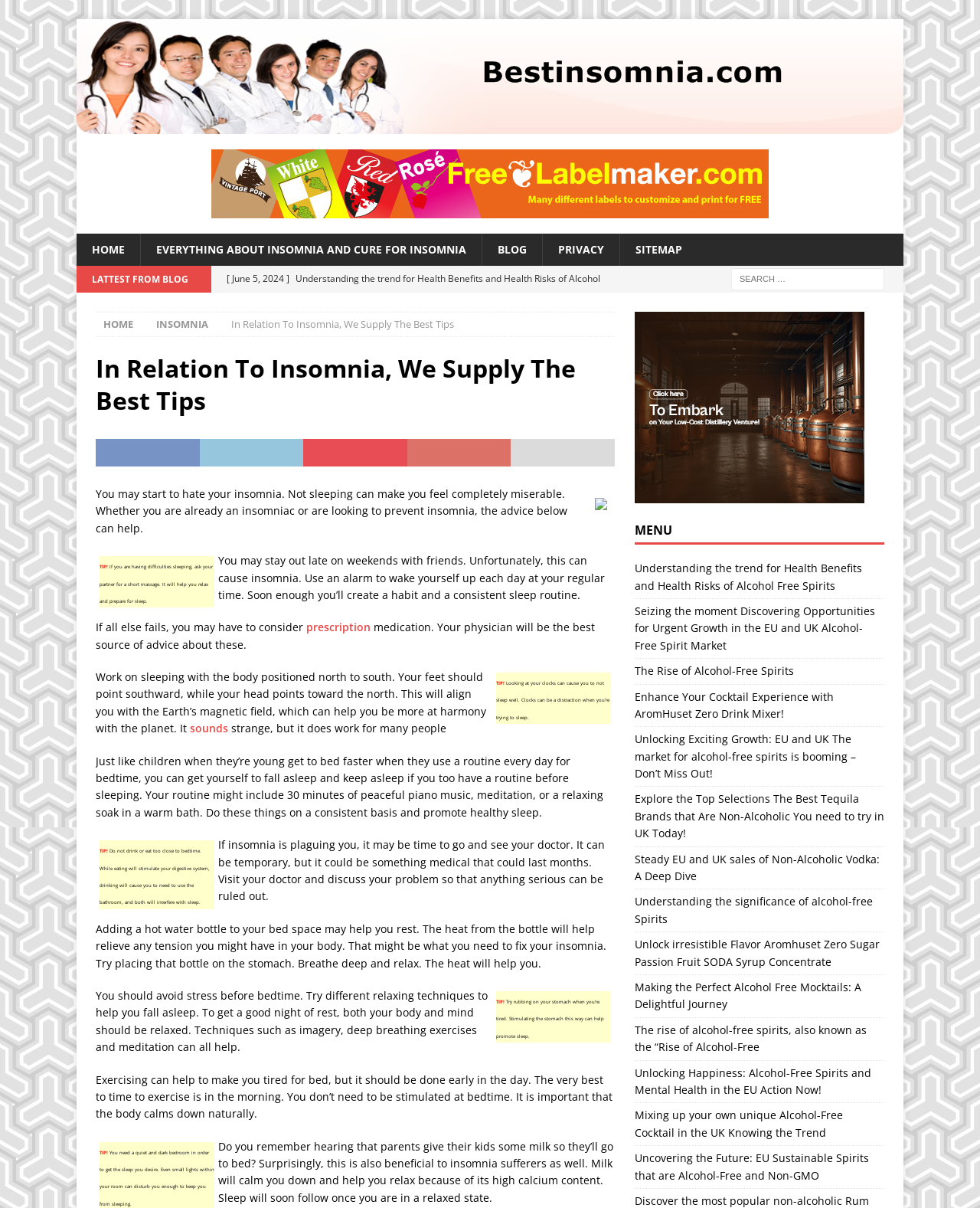Please find the bounding box coordinates (top-left x, top-left y, bottom-right x, bottom-right y) in the screenshot for the UI element described as follows: Locations & Hours

None